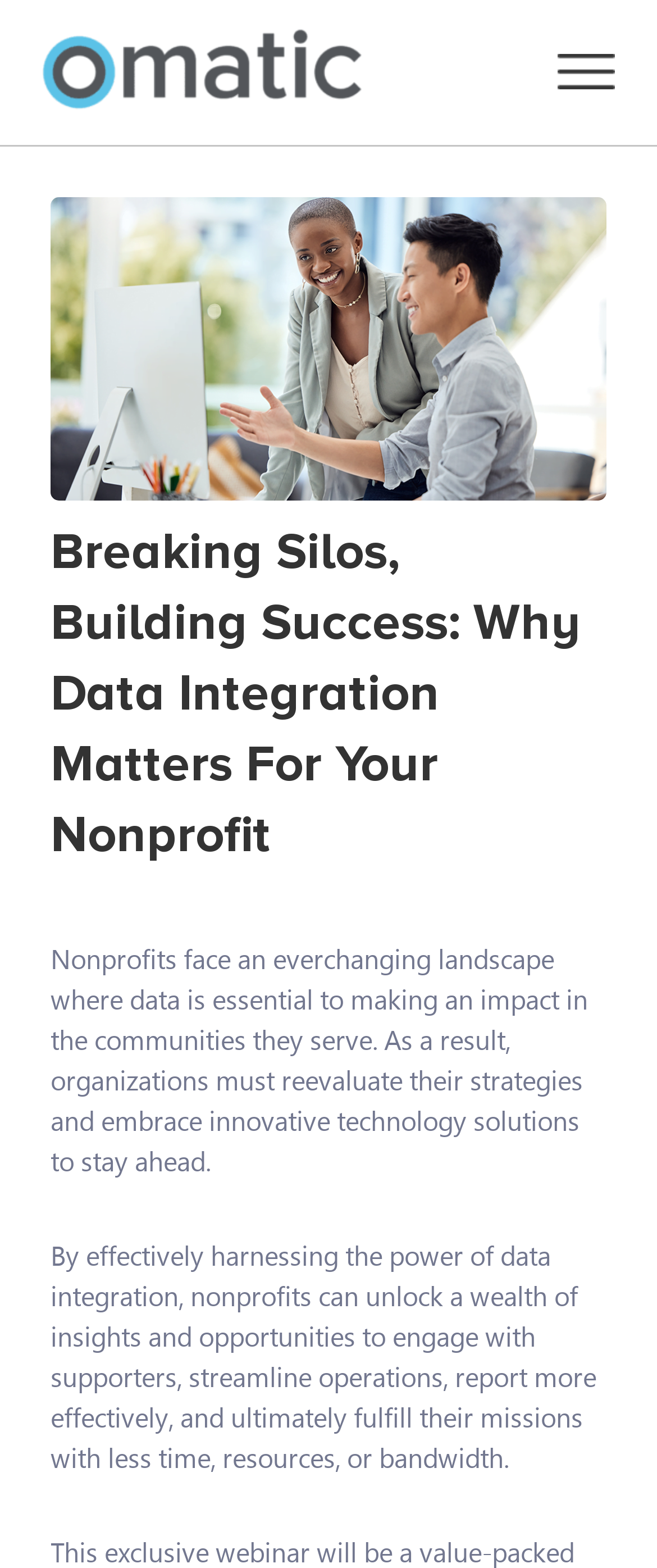Answer the question in one word or a short phrase:
What is the purpose of data integration for nonprofits?

Unlock insights and opportunities